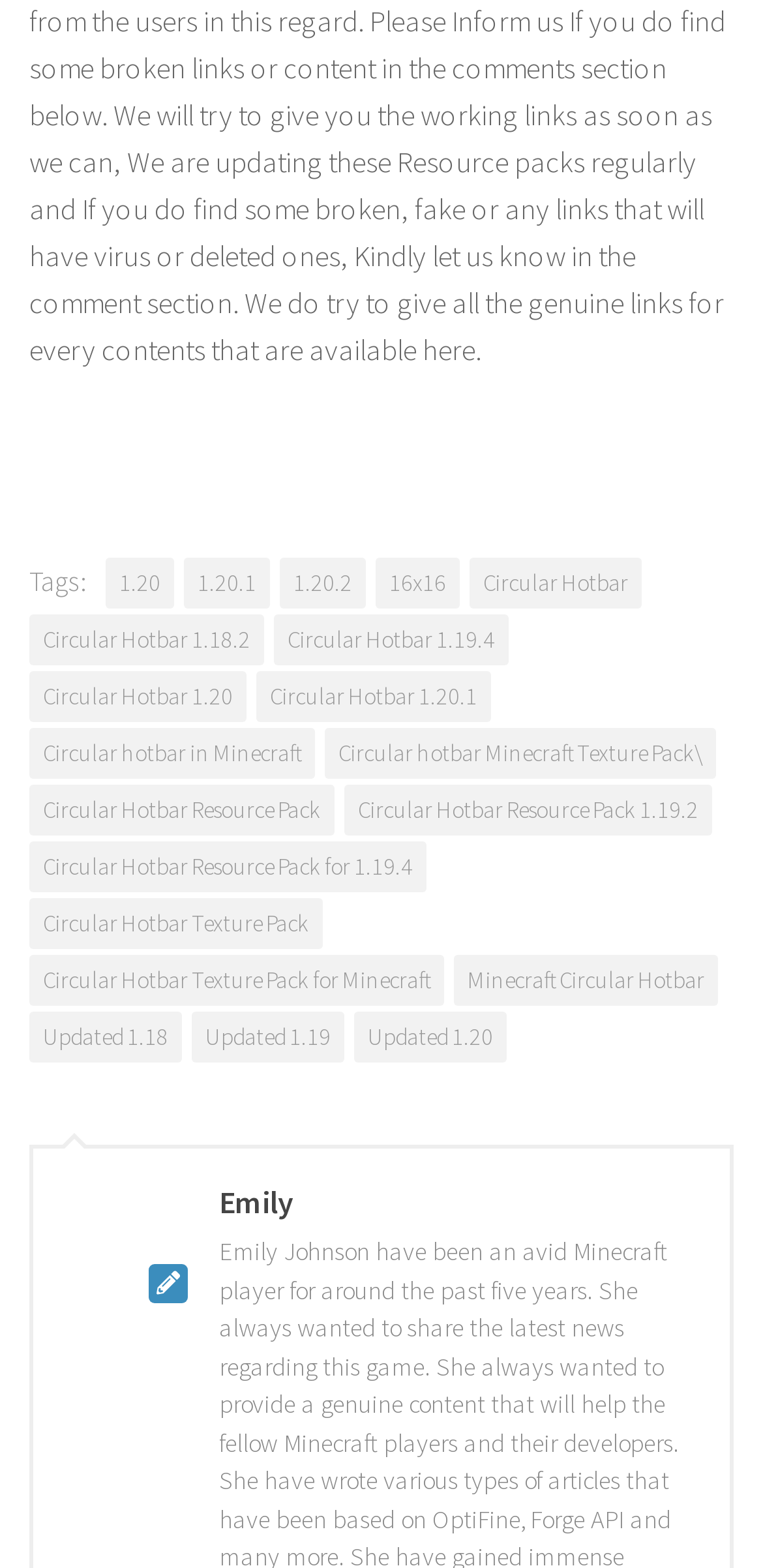Using the image as a reference, answer the following question in as much detail as possible:
What is the first tag listed?

The first tag listed is '1.20' which is a link element located at the top-left of the webpage with a bounding box of [0.138, 0.356, 0.228, 0.388].